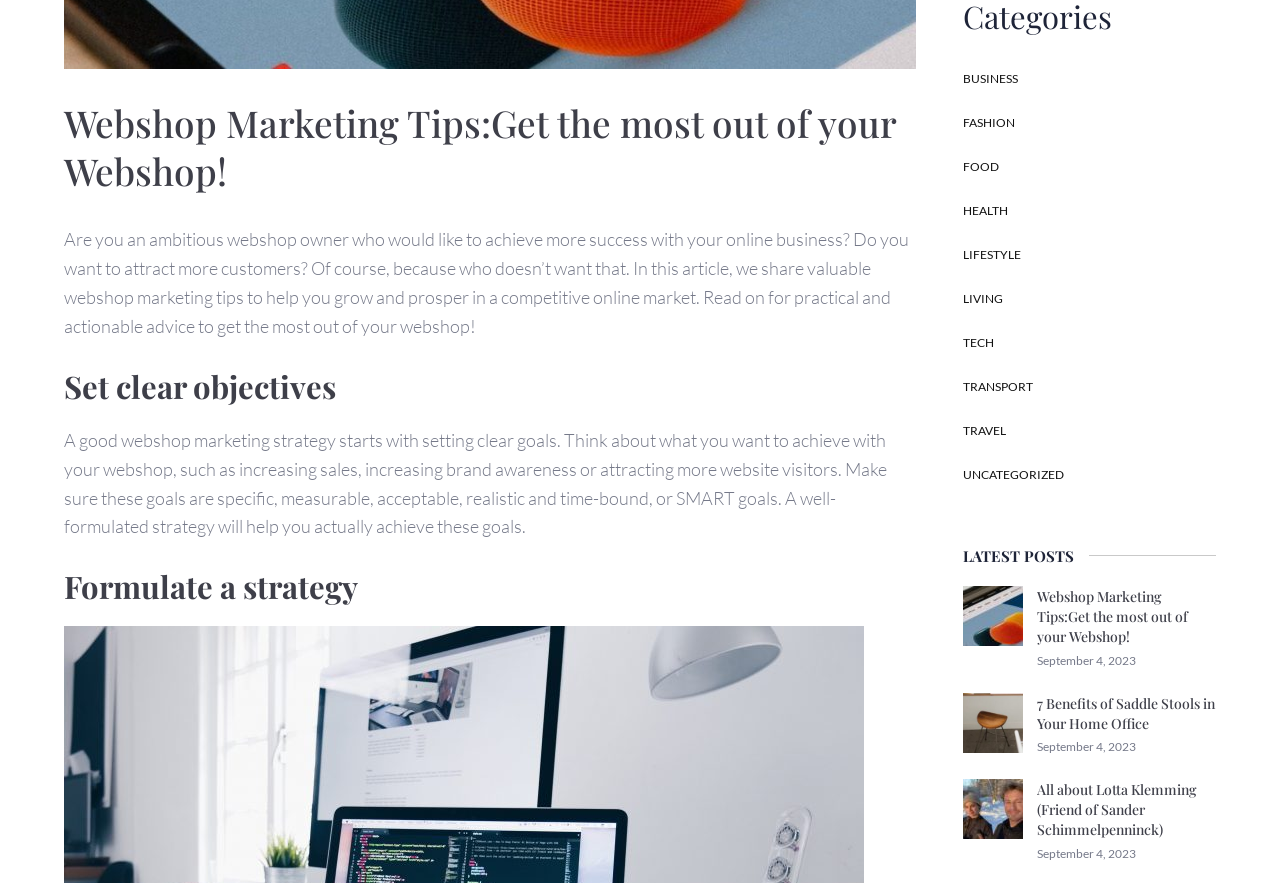Based on the provided description, "TRAVEL", find the bounding box of the corresponding UI element in the screenshot.

[0.752, 0.479, 0.786, 0.496]